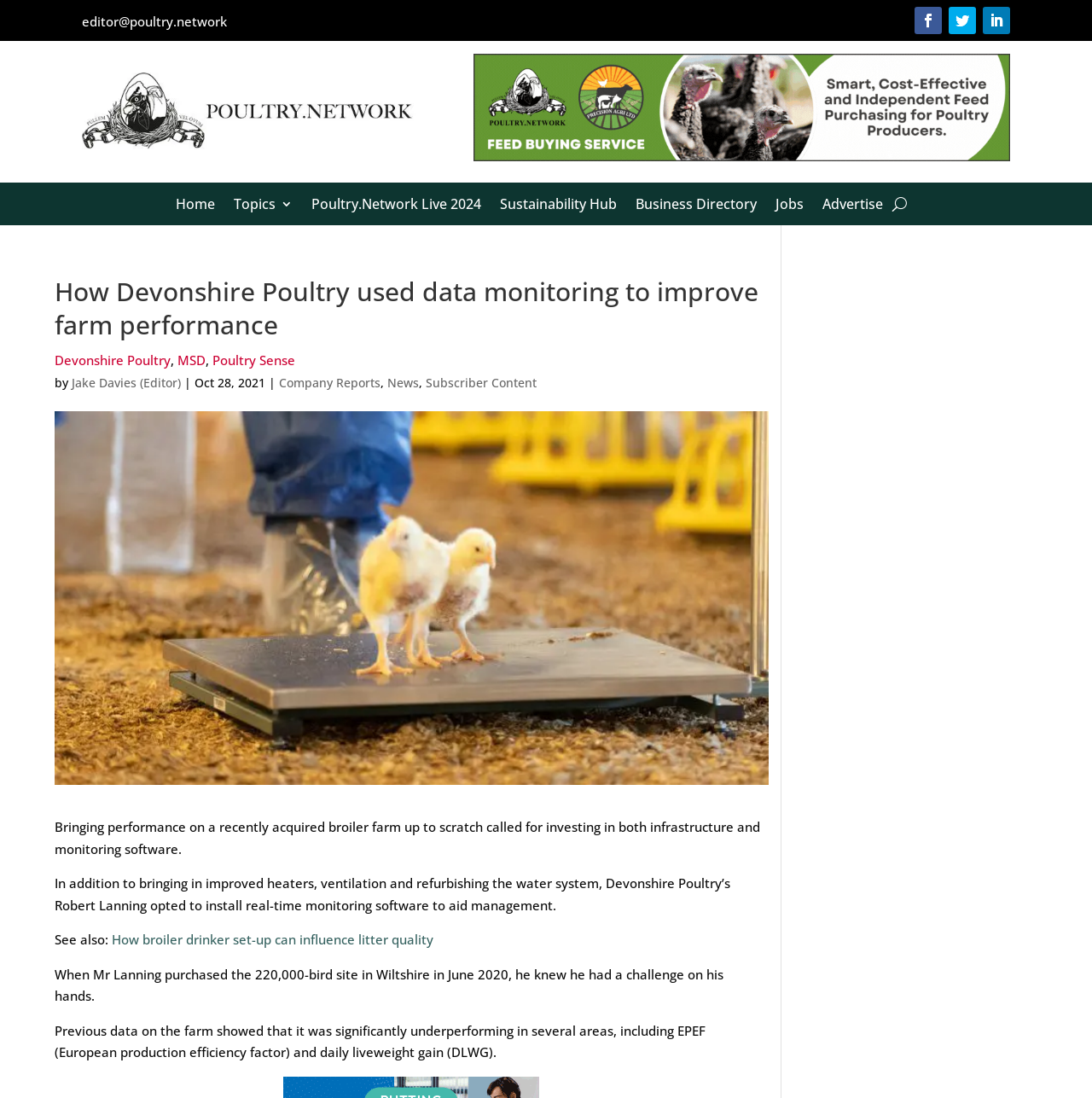Given the element description, predict the bounding box coordinates in the format (top-left x, top-left y, bottom-right x, bottom-right y), using floating point numbers between 0 and 1: Home

[0.161, 0.18, 0.197, 0.198]